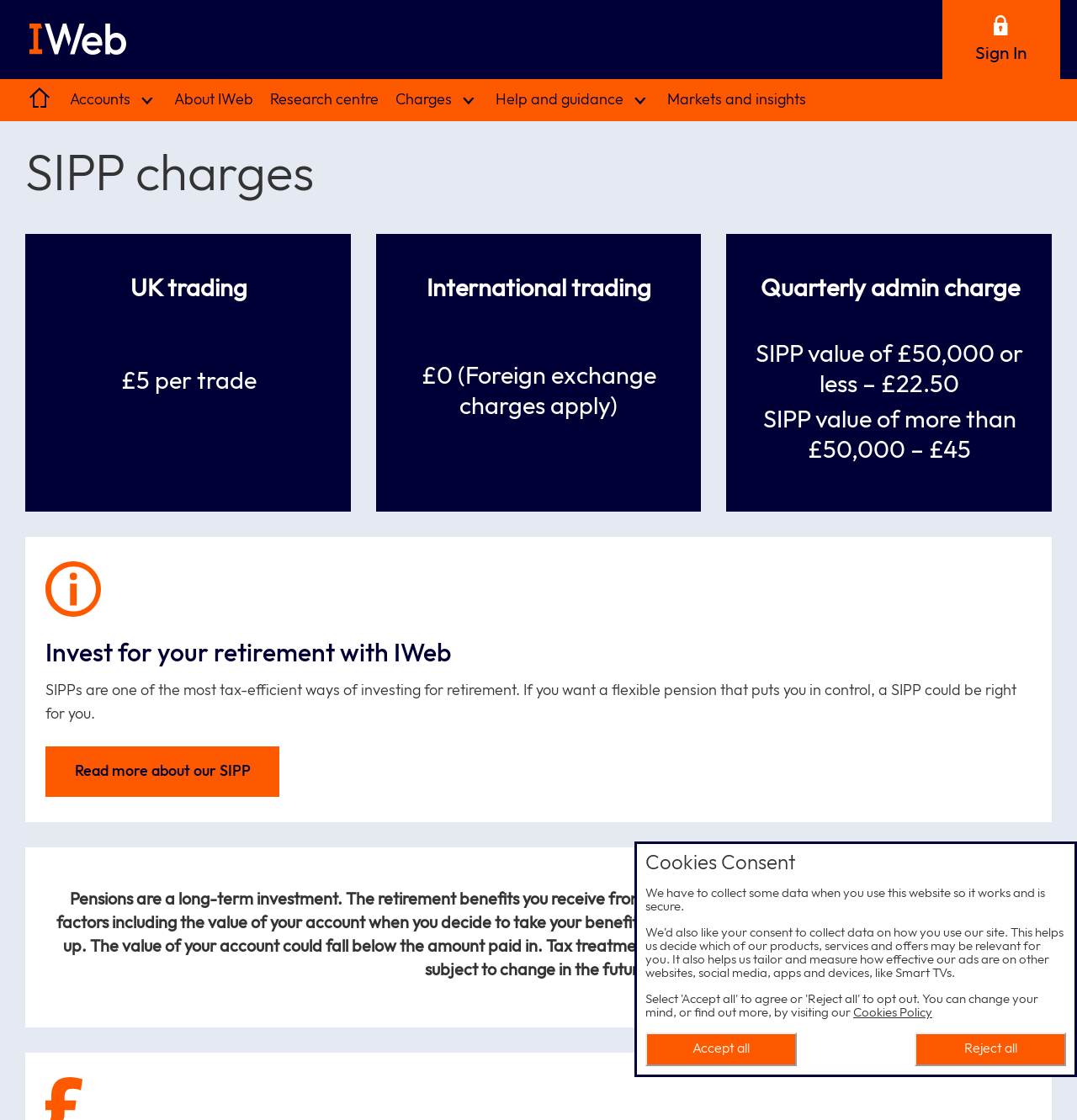Use the information in the screenshot to answer the question comprehensively: What is the commission rate for UK trading?

I found the answer by looking at the section that lists the charges for SIPP accounts. Under the 'UK trading' category, it says the commission rate is £5 per trade.